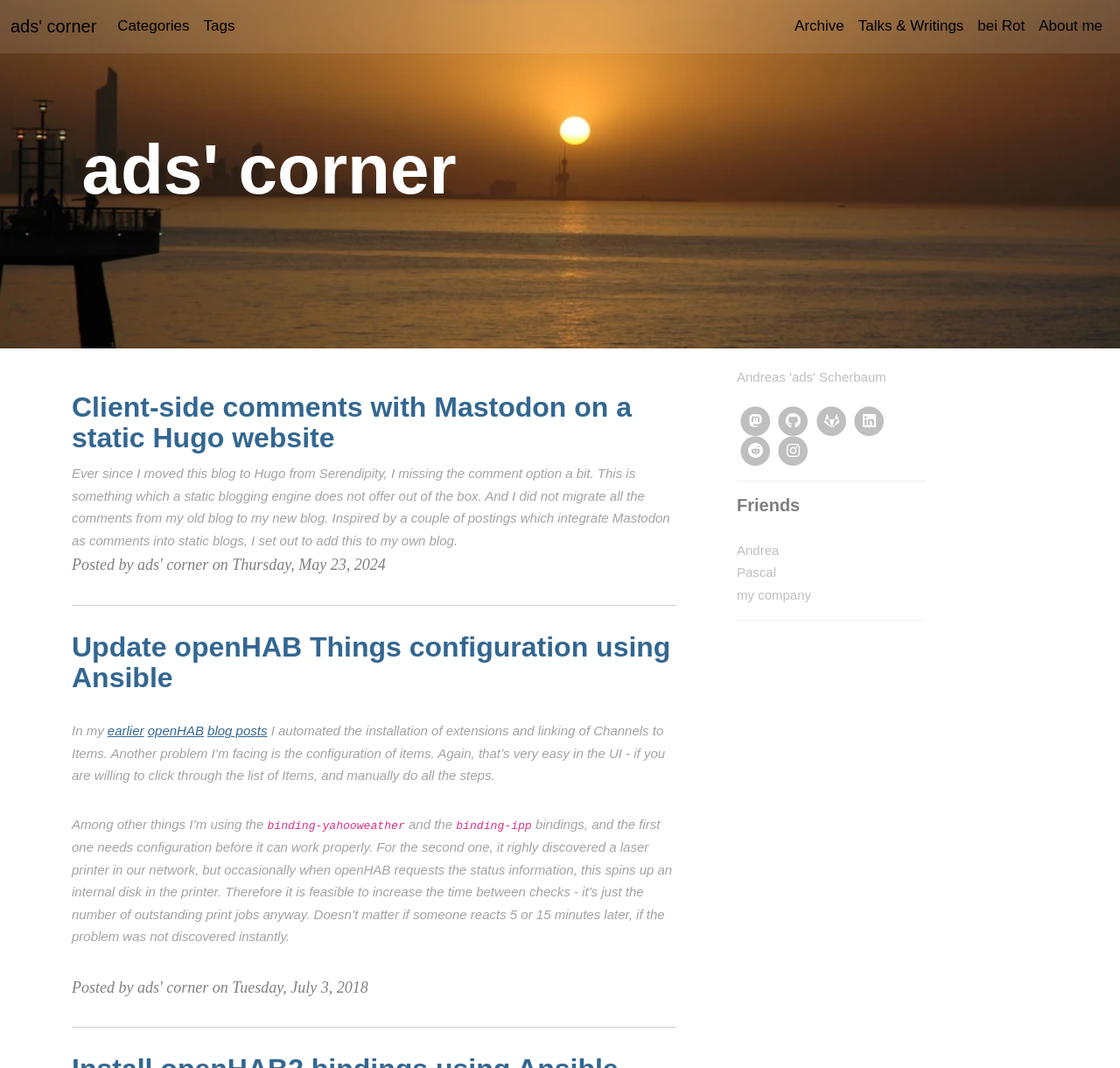Given the description of a UI element: "aria-label="Instagram" title="Instagram"", identify the bounding box coordinates of the matching element in the webpage screenshot.

[0.692, 0.416, 0.726, 0.428]